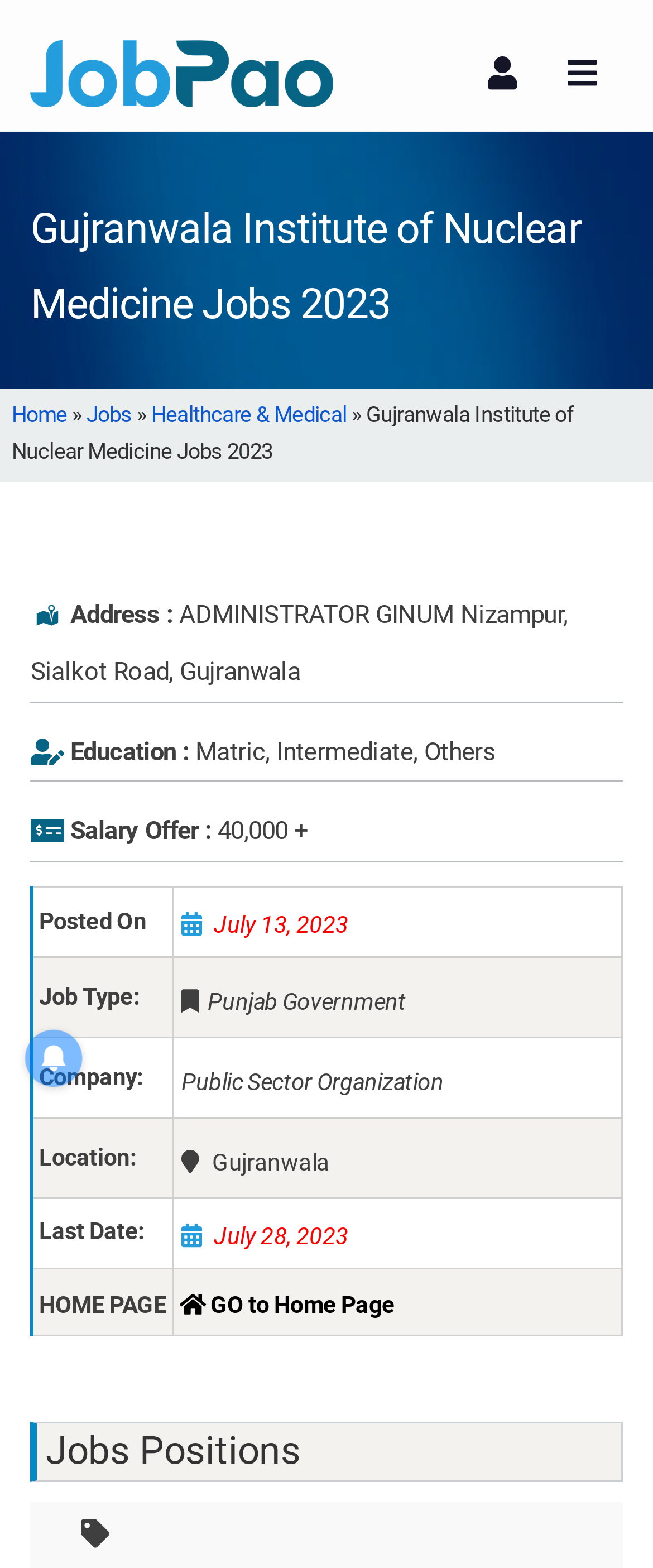Determine the bounding box coordinates of the area to click in order to meet this instruction: "Go to the 'Home' page".

[0.018, 0.256, 0.103, 0.272]